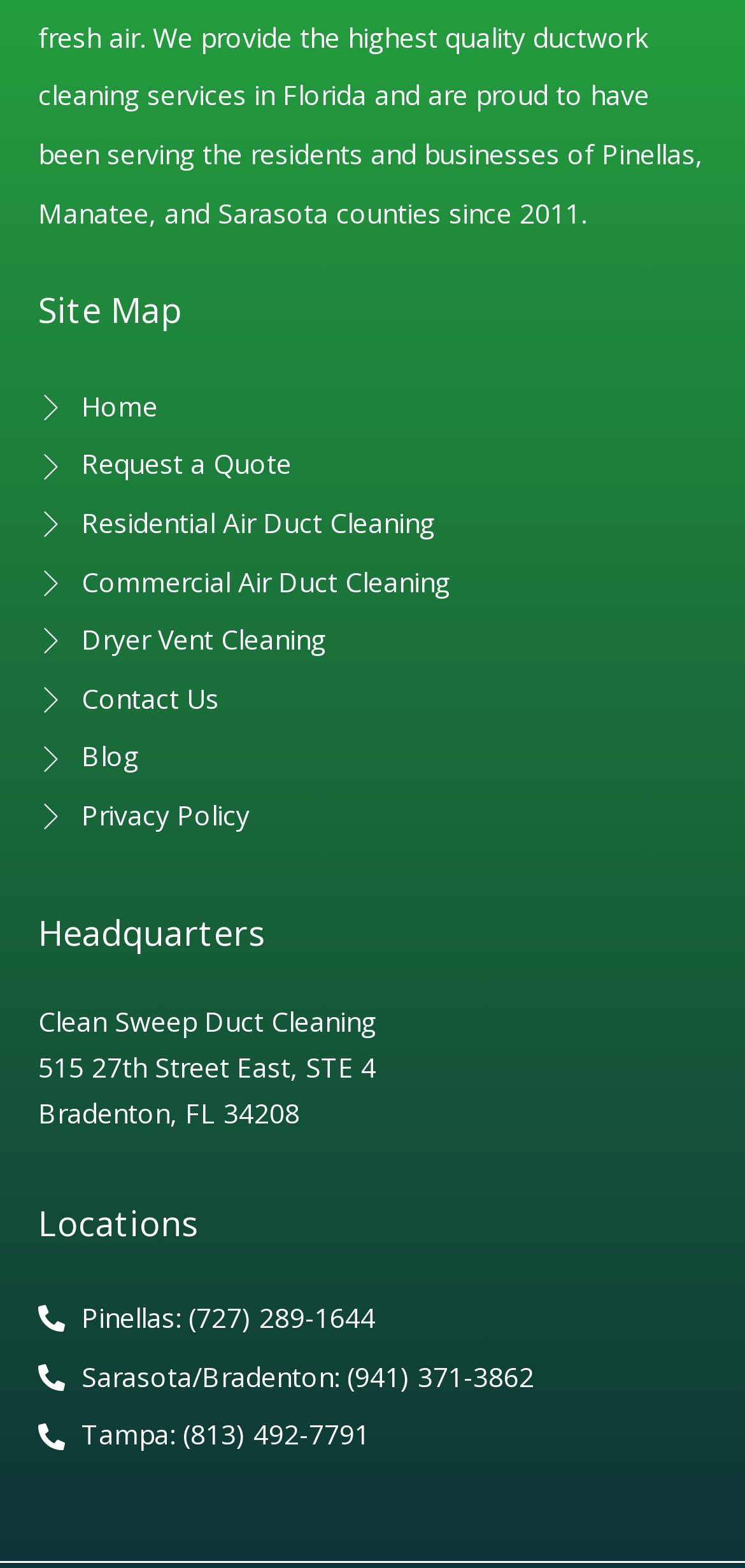Can you pinpoint the bounding box coordinates for the clickable element required for this instruction: "view blog"? The coordinates should be four float numbers between 0 and 1, i.e., [left, top, right, bottom].

[0.051, 0.465, 0.949, 0.502]